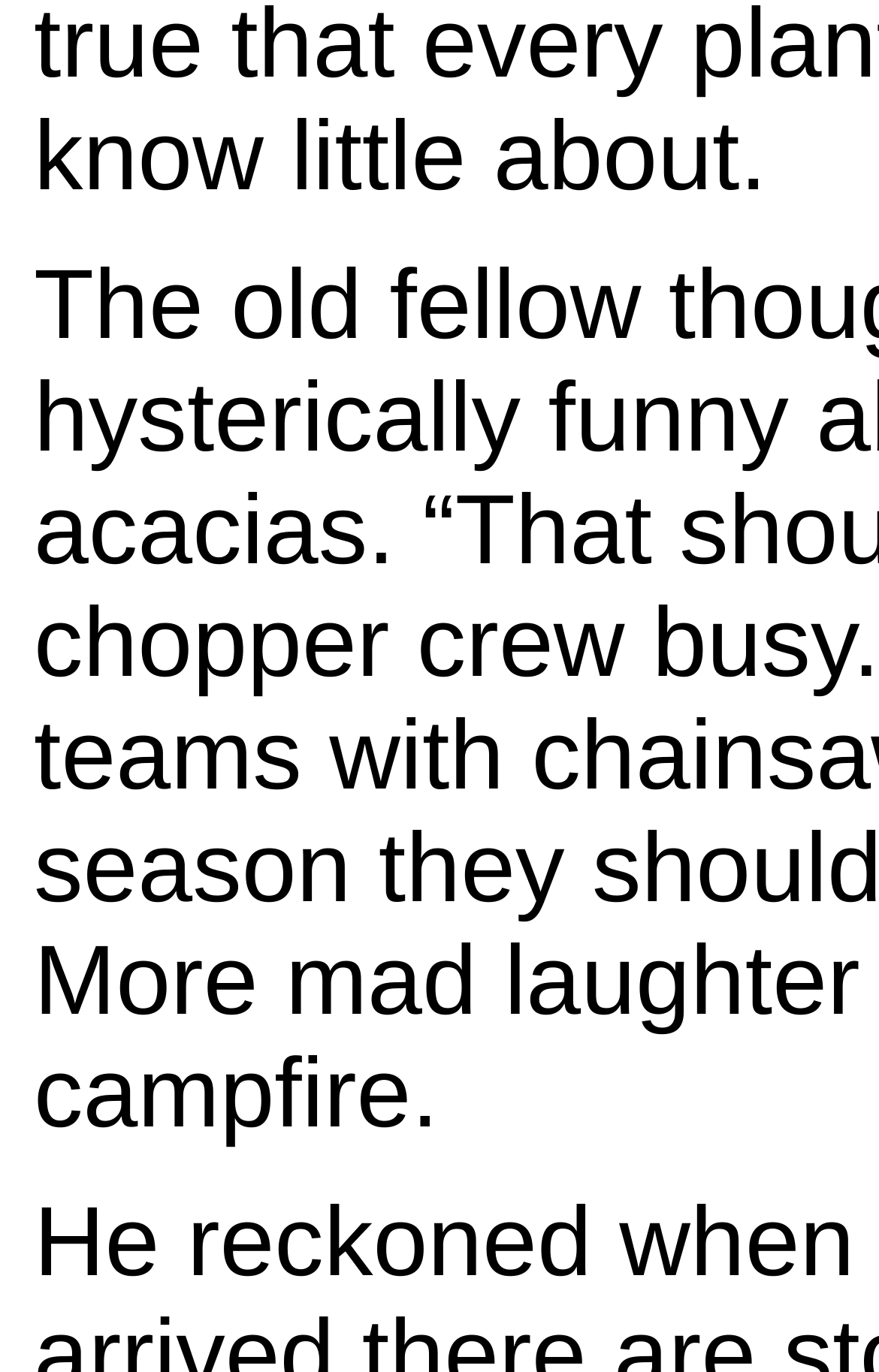Using the format (top-left x, top-left y, bottom-right x, bottom-right y), provide the bounding box coordinates for the described UI element. All values should be floating point numbers between 0 and 1: Unda

[0.051, 0.578, 0.205, 0.624]